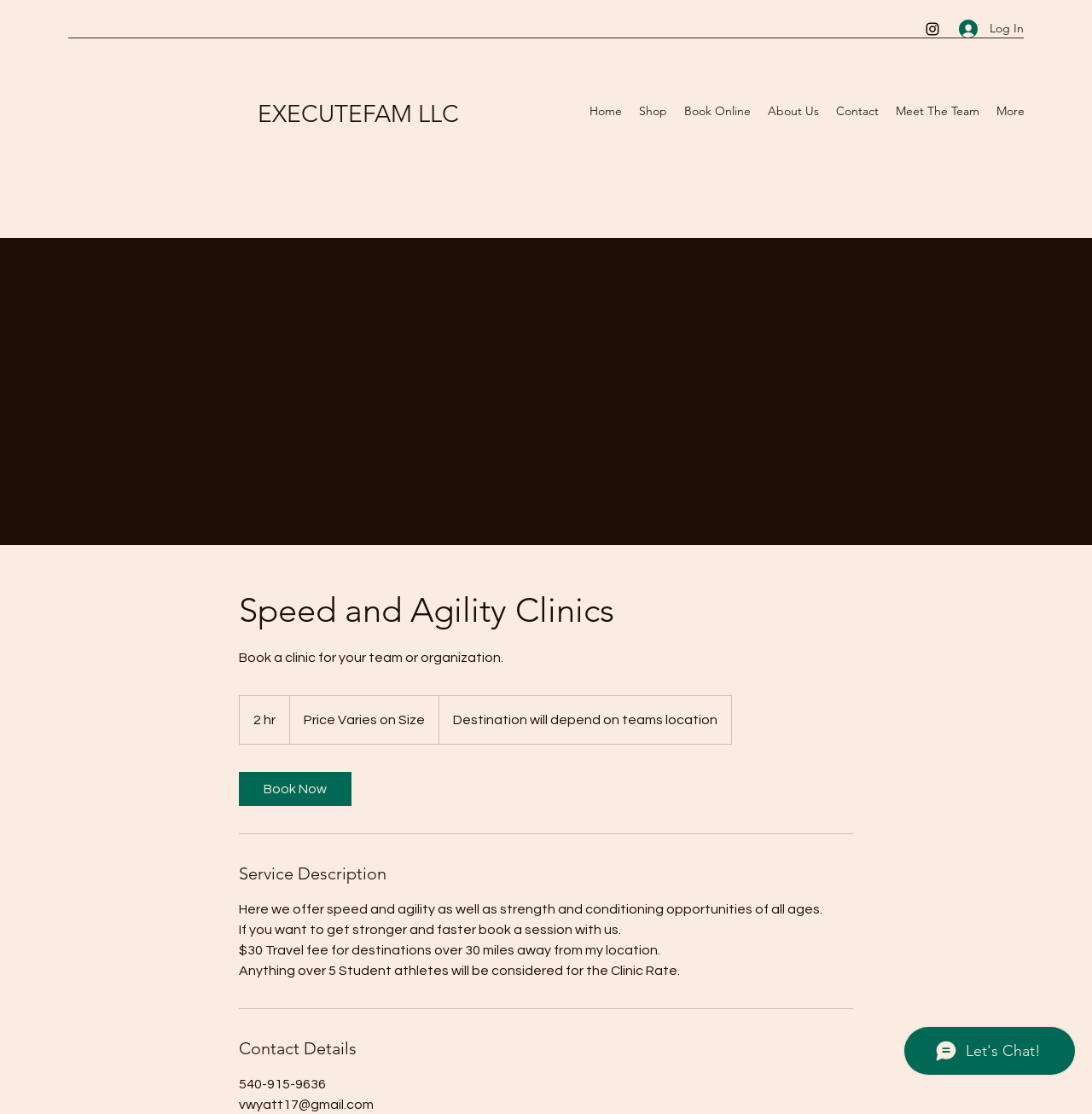What is the purpose of this clinic?
Provide a detailed and extensive answer to the question.

Based on the webpage, the clinic offers speed and agility as well as strength and conditioning opportunities of all ages. The description mentions that if you want to get stronger and faster, you can book a session with them.